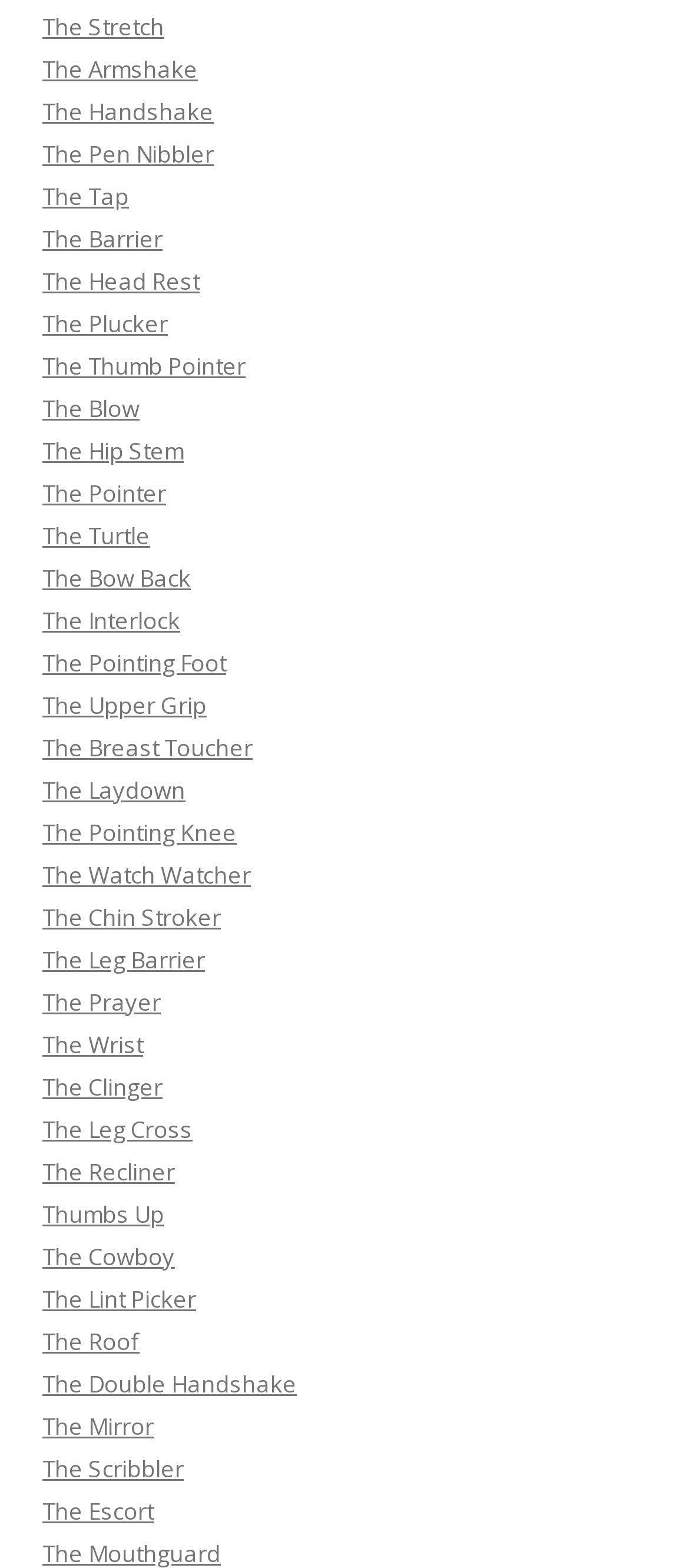Respond to the question below with a concise word or phrase:
How many links are on this webpage?

215